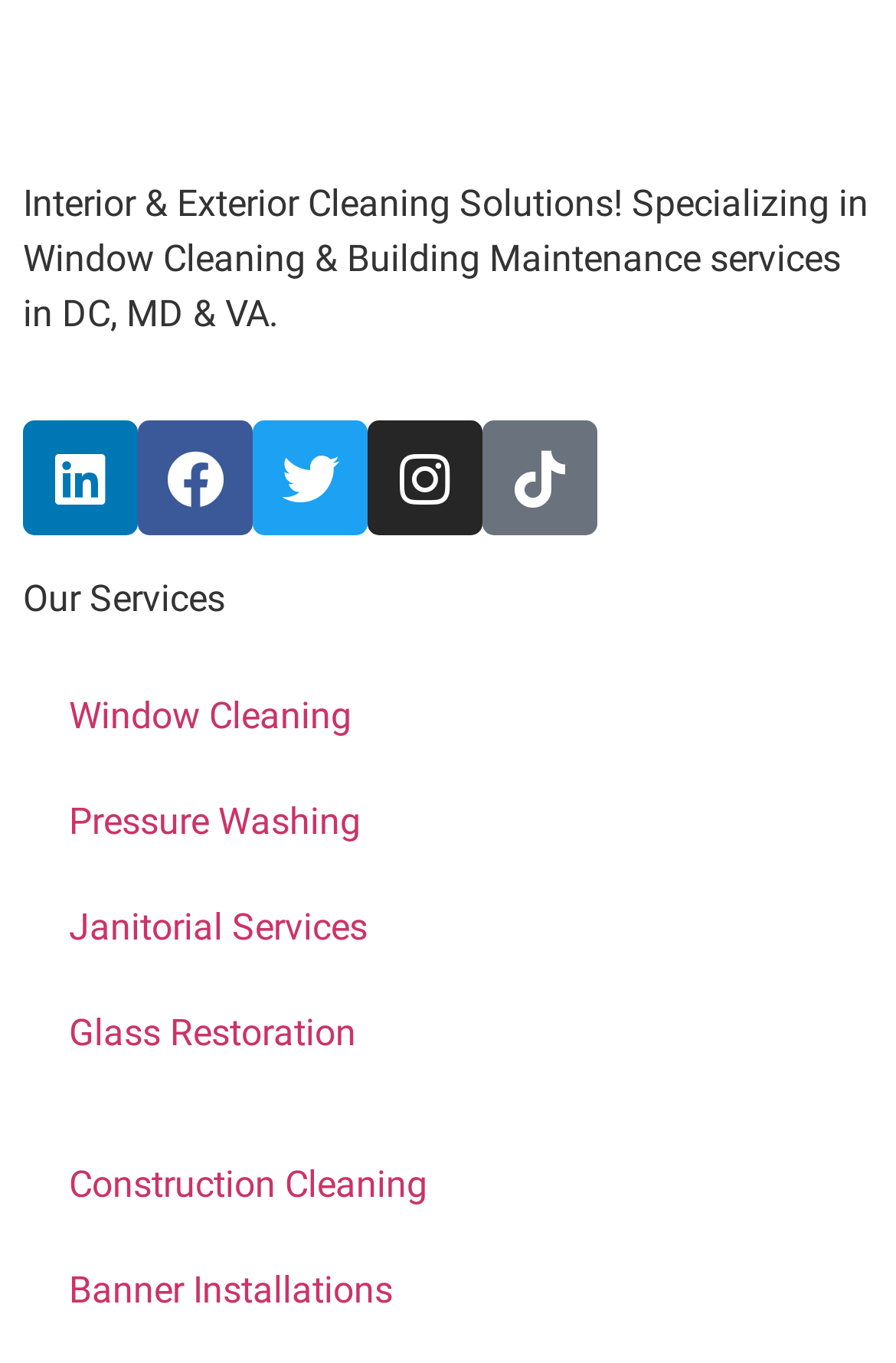Find the bounding box coordinates of the clickable region needed to perform the following instruction: "Learn about Janitorial Services". The coordinates should be provided as four float numbers between 0 and 1, i.e., [left, top, right, bottom].

[0.026, 0.643, 0.974, 0.72]